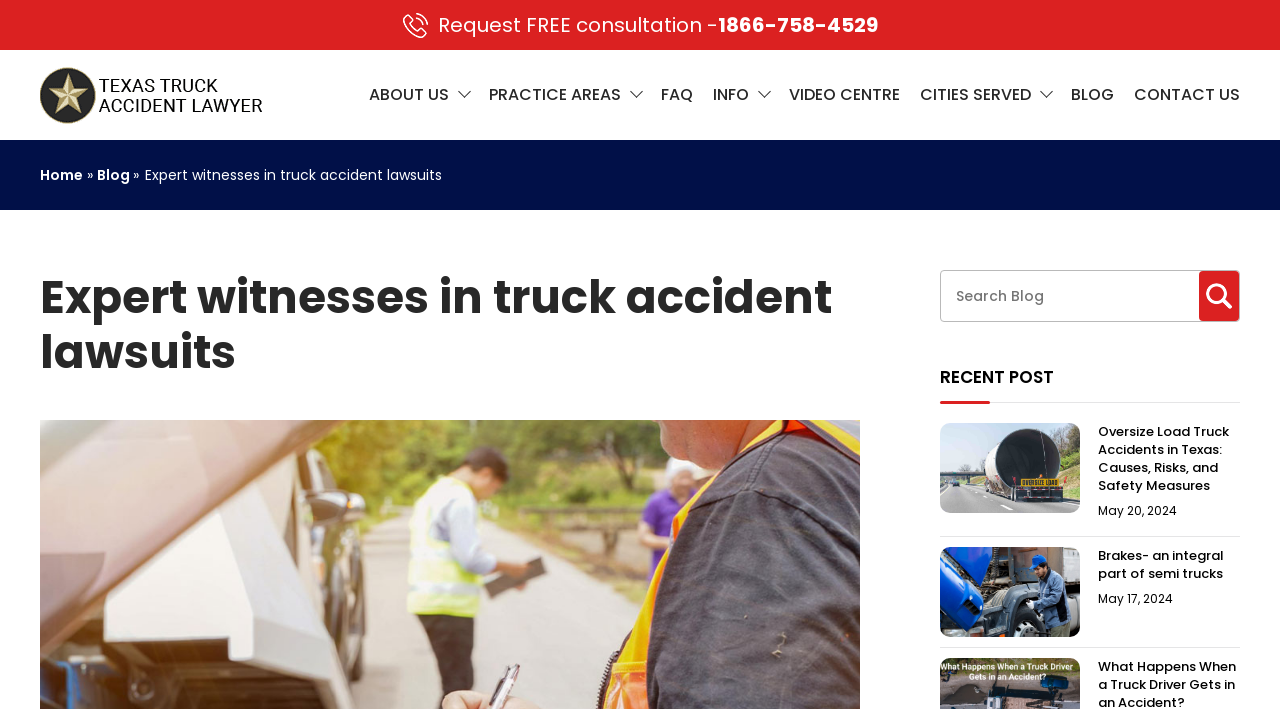Please identify and generate the text content of the webpage's main heading.

Expert witnesses in truck accident lawsuits